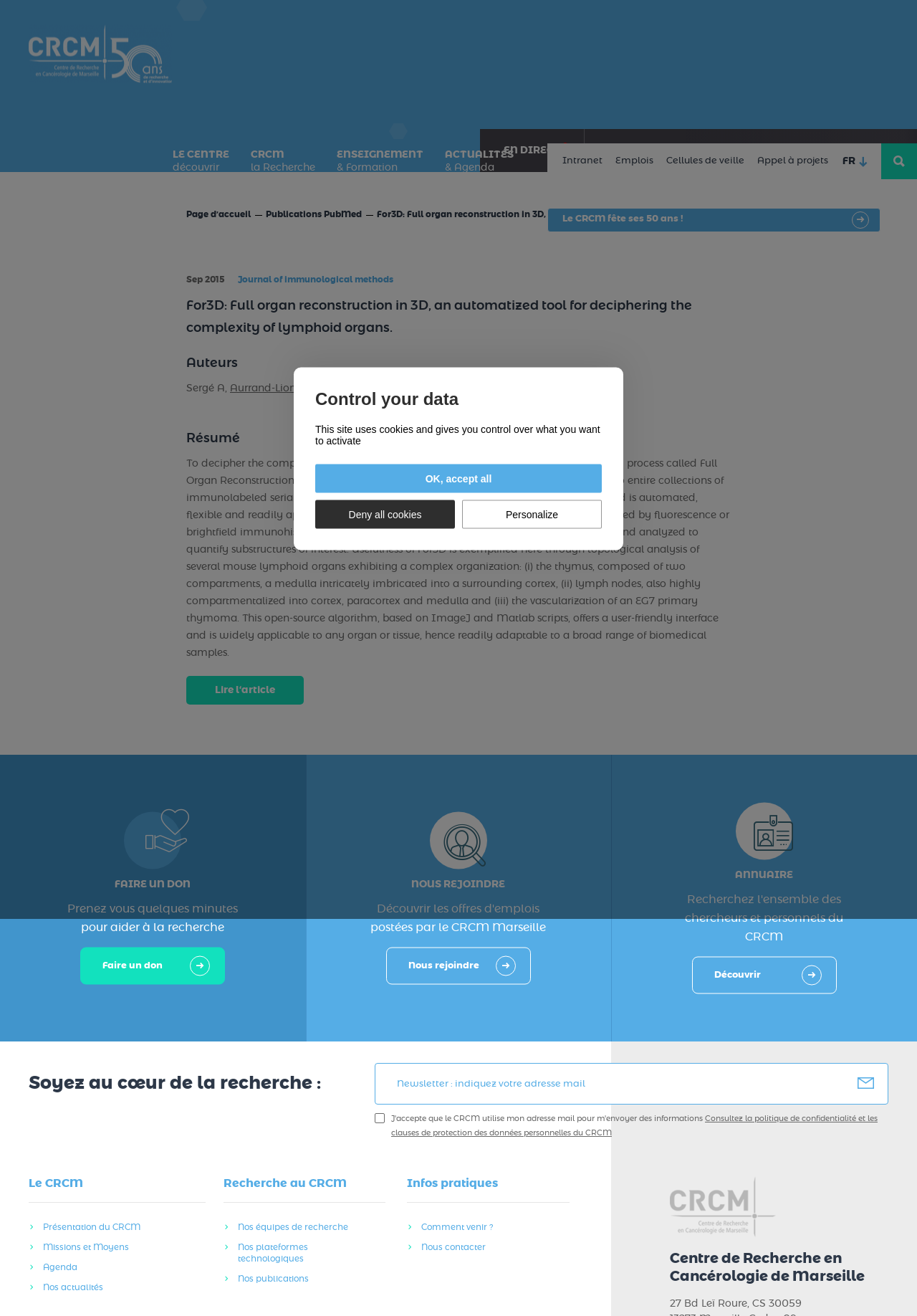Extract the top-level heading from the webpage and provide its text.

For3D: Full organ reconstruction in 3D, an automatized tool for deciphering the complexity of lymphoid organs.